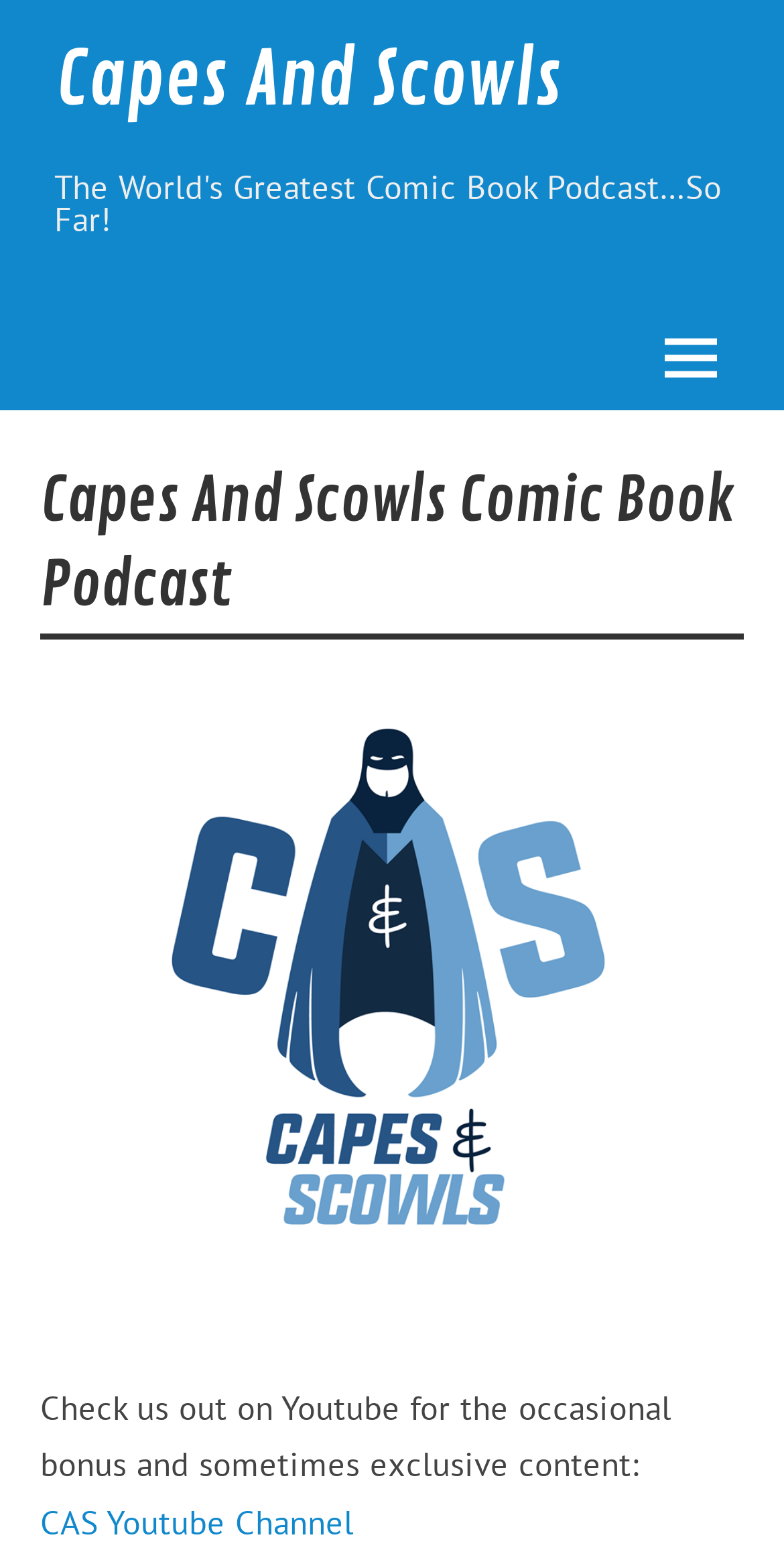Explain the contents of the webpage comprehensively.

The webpage is dedicated to the "Capes And Scowls" comic book podcast. At the top-left corner, there is a link to the podcast's main page with the text "Capes And Scowls". To the right of this link, there is a button with an icon. Below these elements, there is a heading that reads "Capes And Scowls Comic Book Podcast". 

On the same horizontal level as the heading, there is a logo image of the podcast, labeled as "CASNewLogo", which takes up a significant portion of the width. To the right of the logo, there is a brief text that says "Check us out on Youtube for the occasional bonus and sometimes exclusive content:". 

Below this text, there is a link to the podcast's YouTube channel, labeled as "CAS Youtube Channel". The link is positioned near the bottom of the page.